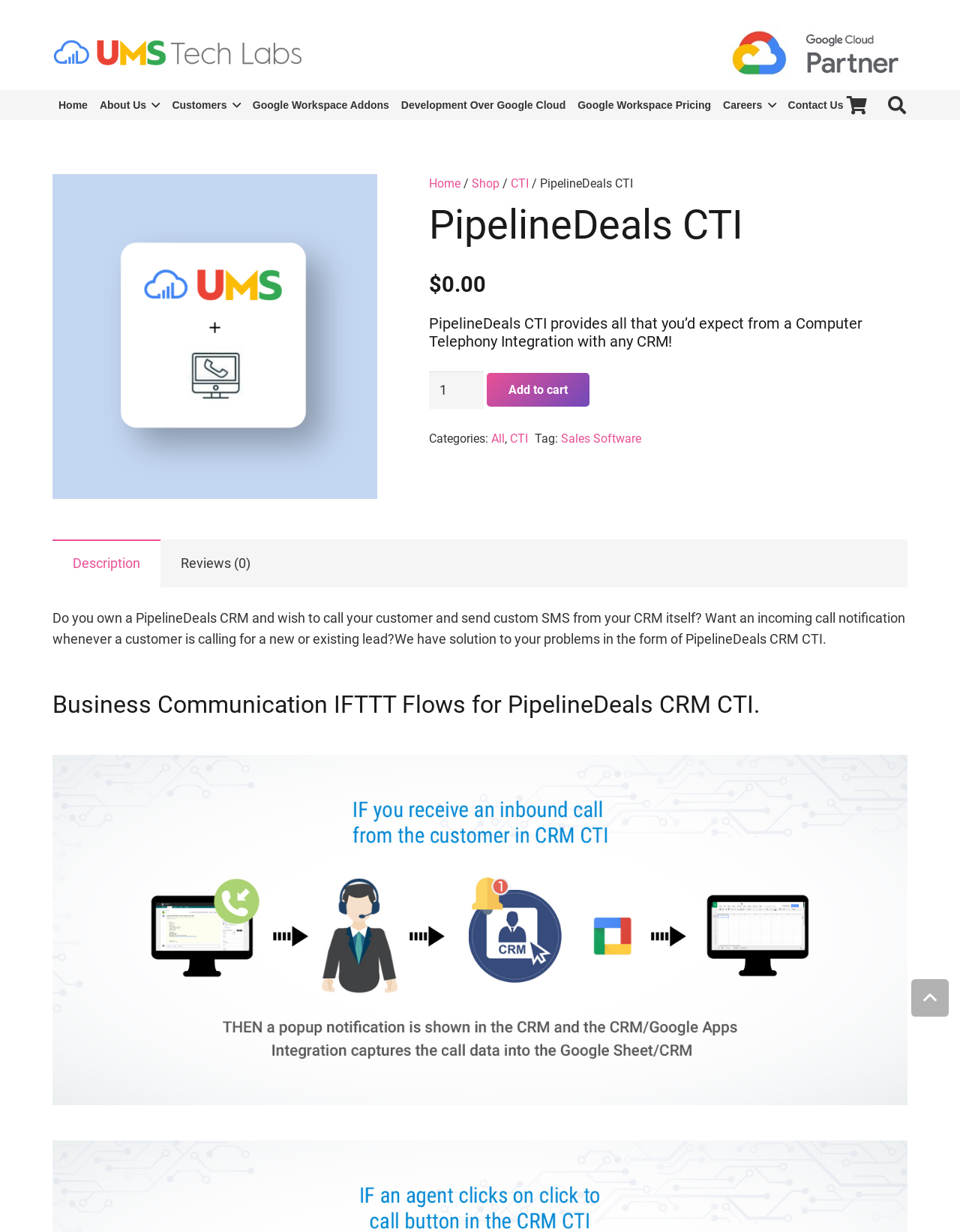Create a detailed summary of the webpage's content and design.

The webpage is about PipelineDeals CTI, a computer telephony integration solution for CRM systems. At the top left, there is a link to the homepage, followed by a series of links to different sections of the website, including "About Us", "Customers", "Google Workspace Addons", and more. On the top right, there is a Google Cloud Partner Badge image, a cart link, a search link, and a search textbox.

Below the top navigation bar, there is a figure with a link and an image. On the left side, there is a heading that reads "PipelineDeals CTI" and a paragraph of text that describes the product. Below the heading, there is a price display showing "$0.00" and a quantity selector with an "Add to cart" button.

On the right side, there are links to different categories, including "All" and "CTI", and a tag link to "Sales Software". Below the categories, there is a tab list with two tabs: "Description" and "Reviews (0)". The "Description" tab is currently selected and displays a paragraph of text that describes the product's features and benefits.

At the bottom of the page, there is a "Back to top" link.